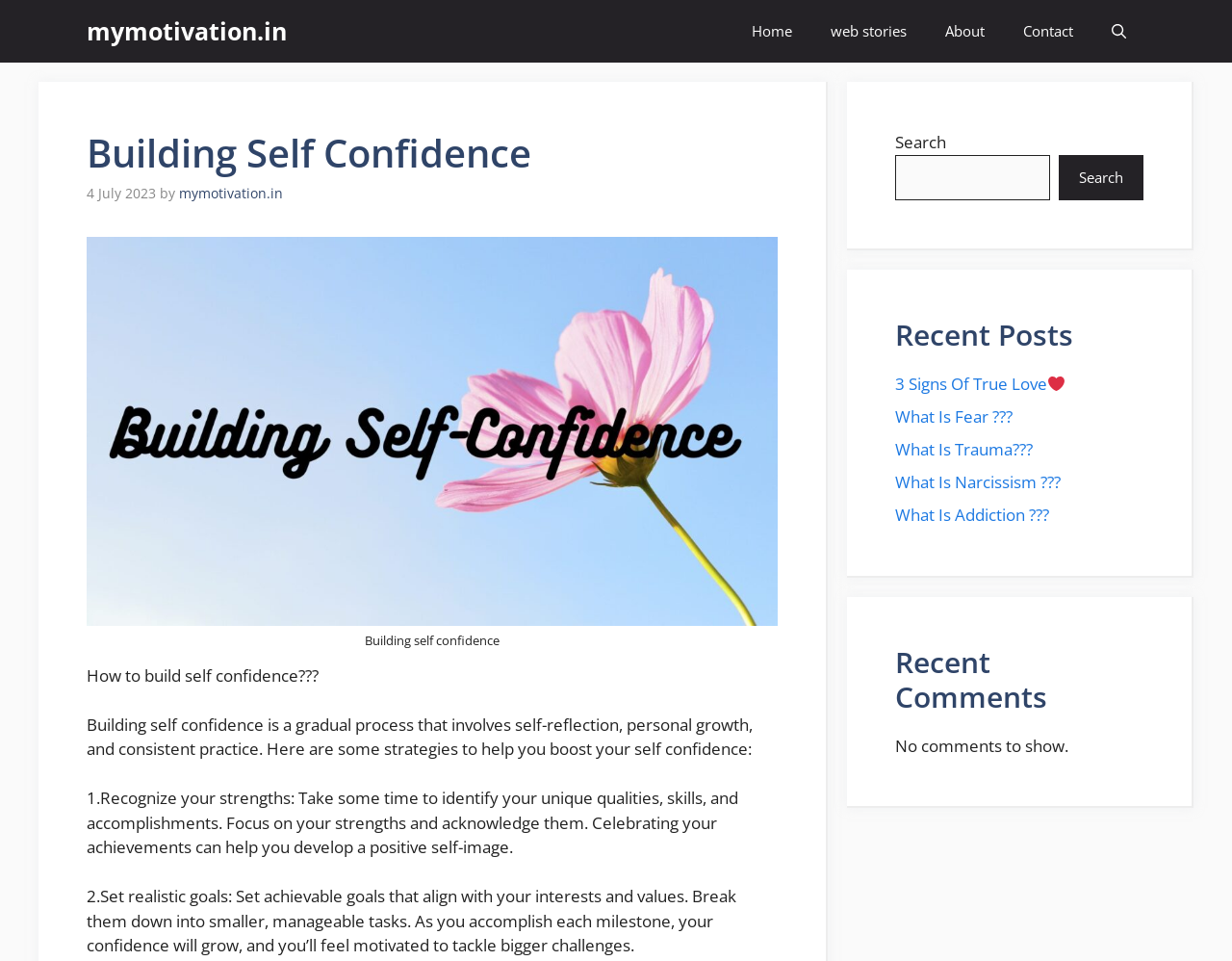Using the format (top-left x, top-left y, bottom-right x, bottom-right y), provide the bounding box coordinates for the described UI element. All values should be floating point numbers between 0 and 1: web stories

[0.659, 0.0, 0.752, 0.065]